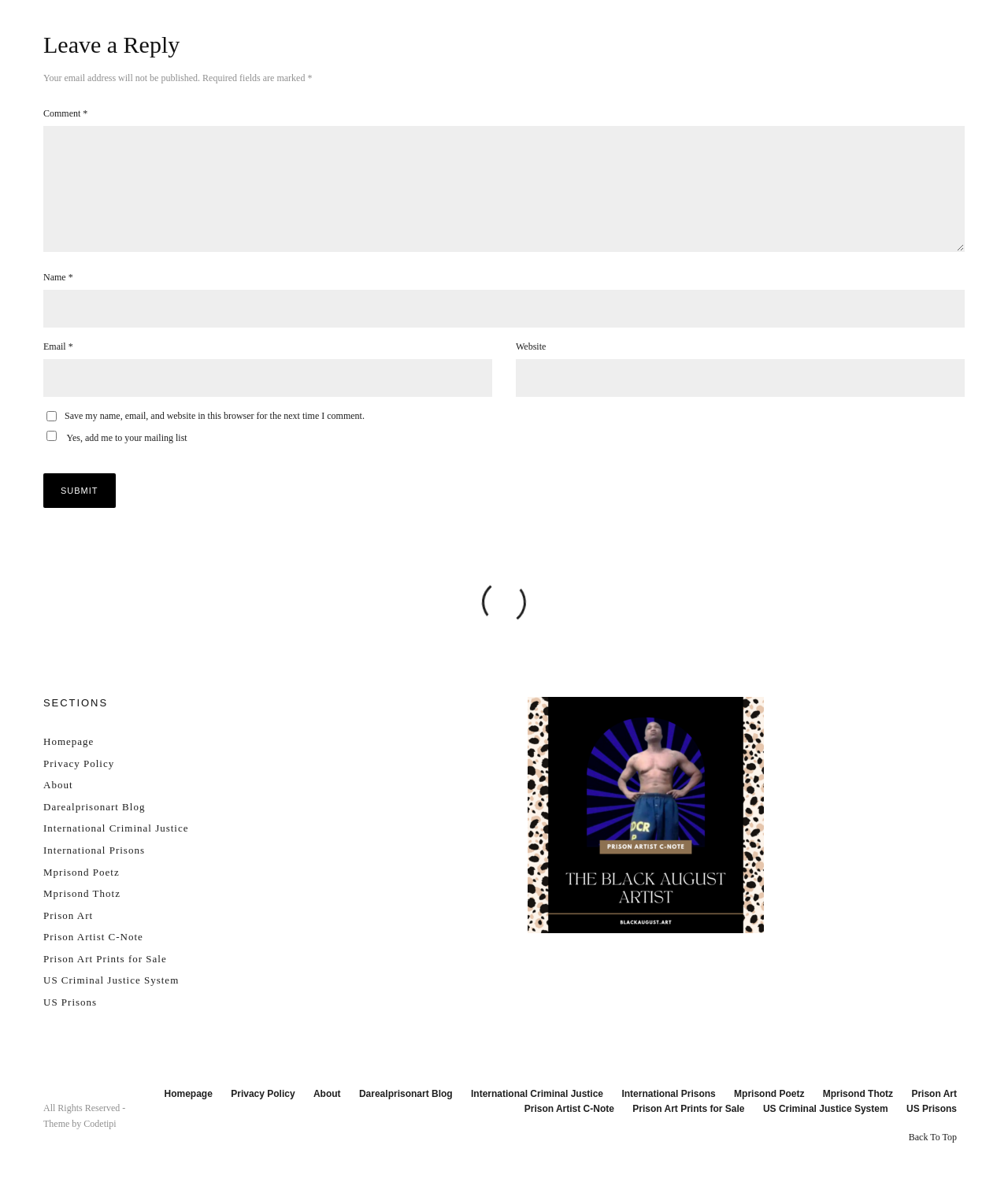What is the purpose of the button 'Submit'?
Please respond to the question with a detailed and thorough explanation.

The button 'Submit' is located below the text boxes and checkboxes for leaving a comment, which suggests that its purpose is to submit the user's comment.